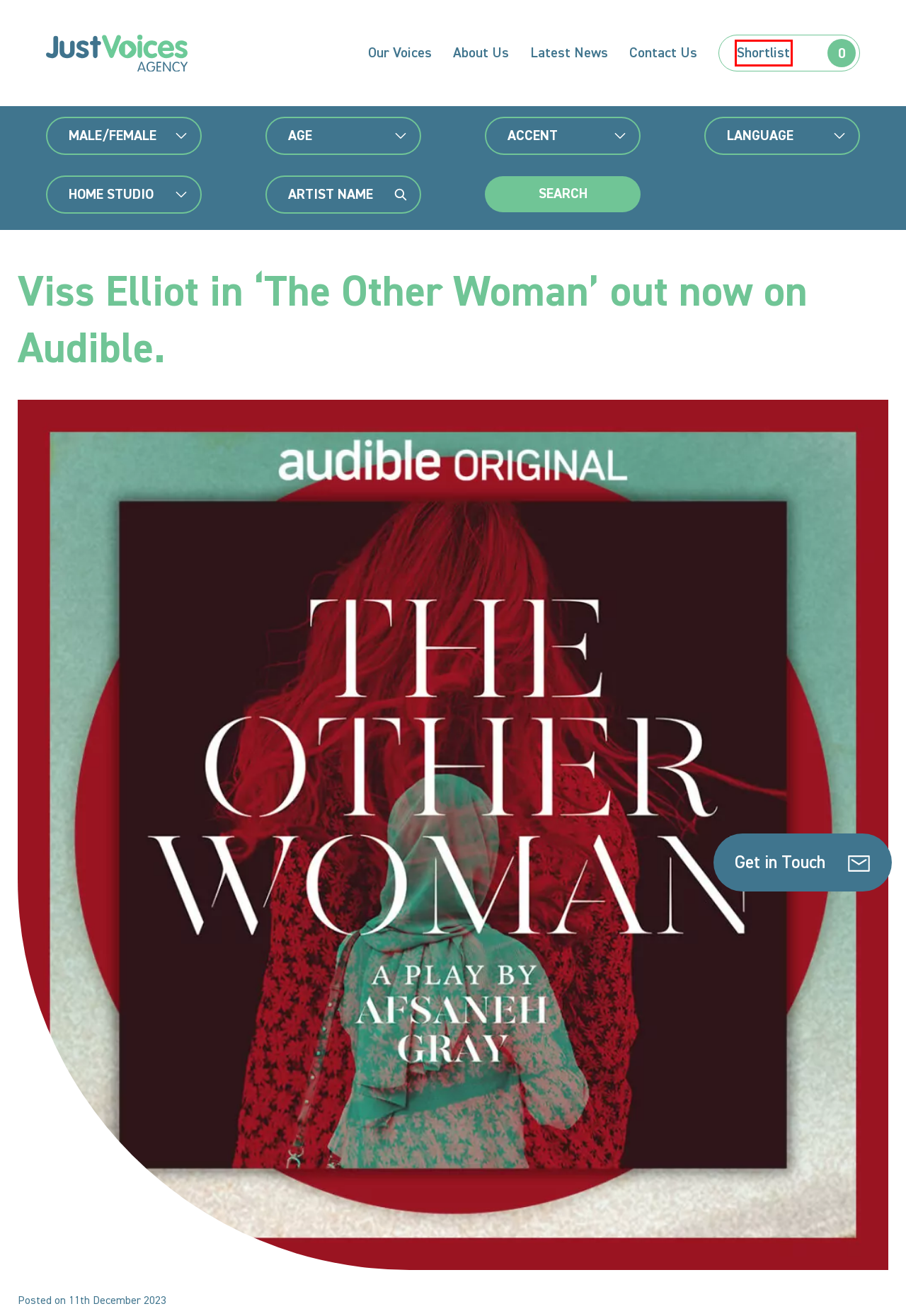You are given a screenshot of a webpage within which there is a red rectangle bounding box. Please choose the best webpage description that matches the new webpage after clicking the selected element in the bounding box. Here are the options:
A. David Holt and Emma Tate in 'Hilda' - Just Voices
B. Shortlist - Just Voices
C. Voices Archive - Just Voices
D. Home - Just Voices
E. Latest News - Just Voices
F. About Us - Just Voices
G. Privacy Policy - Just Voices
H. Contact Us - Just Voices

B